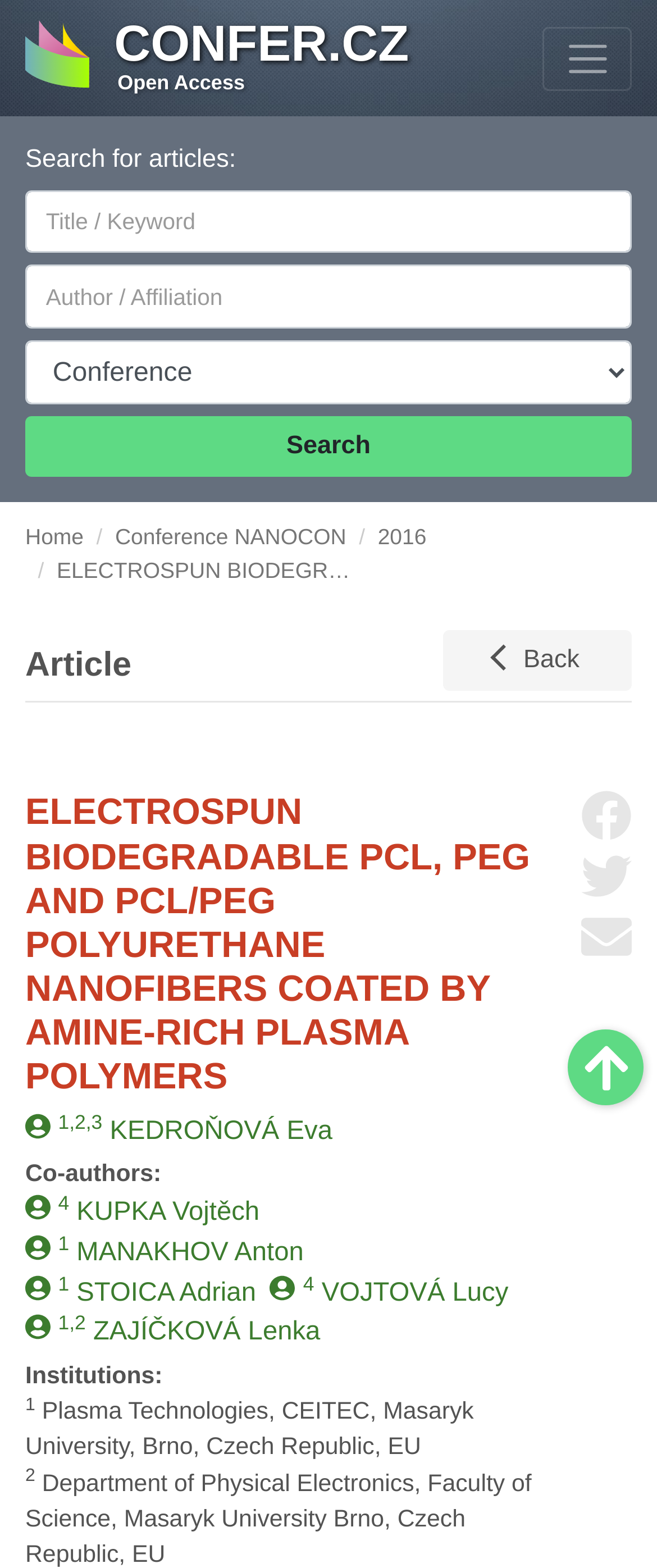Please give a one-word or short phrase response to the following question: 
What is the institution of the authors?

Masaryk University